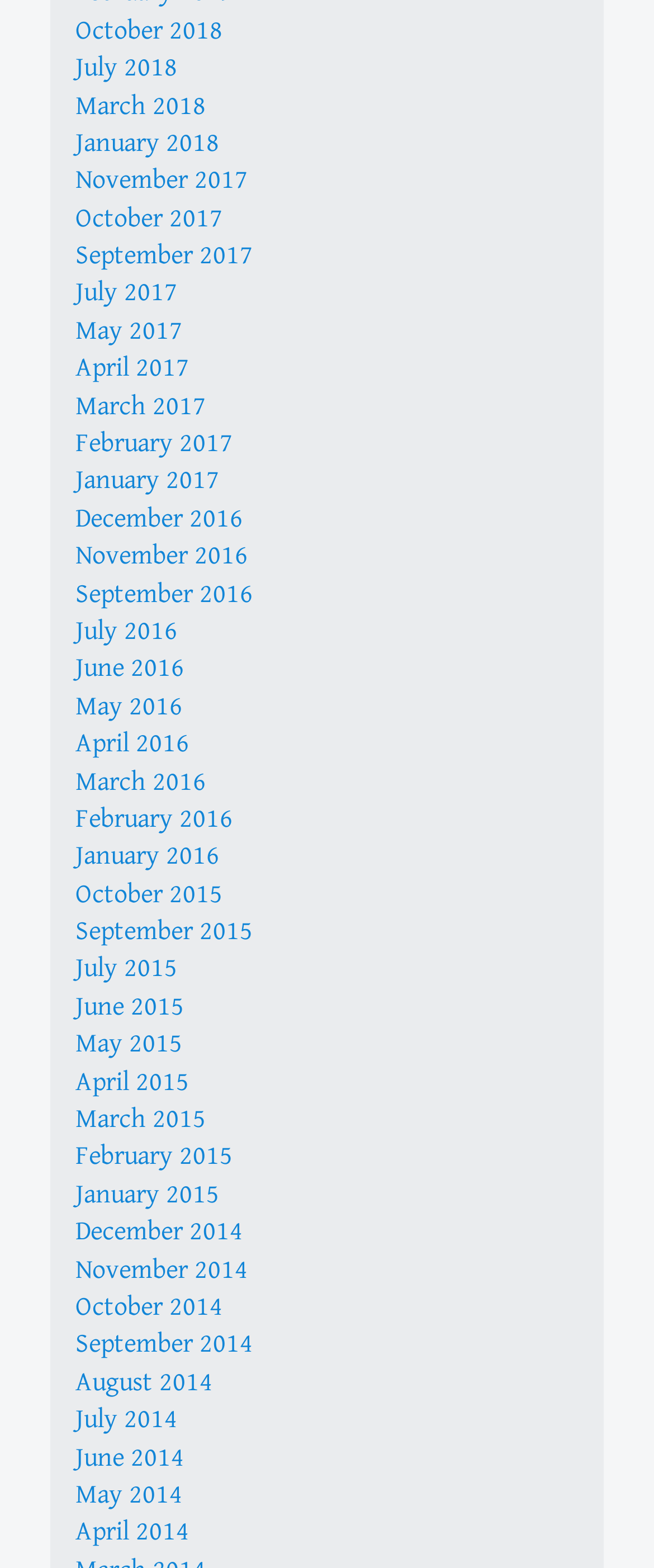Reply to the question with a single word or phrase:
What is the latest month available on this webpage?

October 2018